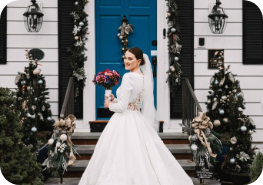Give a detailed account of the visual content in the image.

The image showcases a beautiful bride standing gracefully at the entrance of a charming venue, adorned for a wedding. She wears a stunning white gown with intricate details, and her long hair is styled elegantly. In her hand, she holds a vibrant bouquet of pink and purple flowers, adding a pop of color to the scene. 

The background features a striking blue door framed by decorative greenery and festive garlands. Flanking the entrance are two symmetrical evergreen trees decorated with ornaments, enhancing the inviting ambiance. This picturesque setting beautifully captures the essence of a wedding celebration at Arrowhead Inn, making it an ideal backdrop for memorable moments.